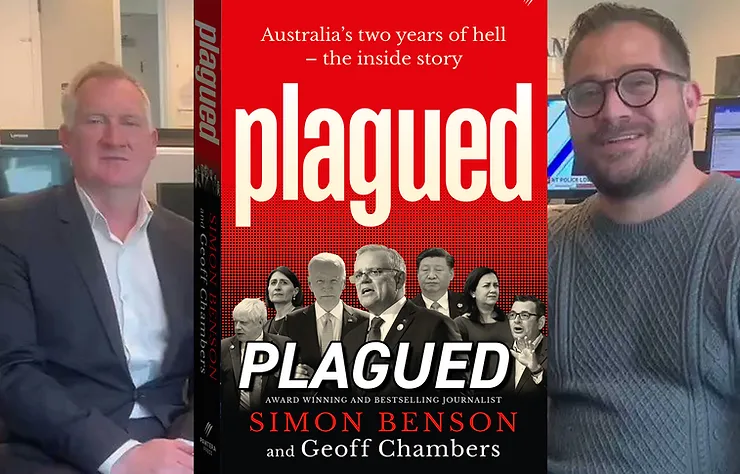Please use the details from the image to answer the following question comprehensively:
What is depicted on the cover art of the book?

The cover art of the book features a collage of key political figures, which is mentioned in the caption as highlighting the book's focus on significant events and their impact on the nation.